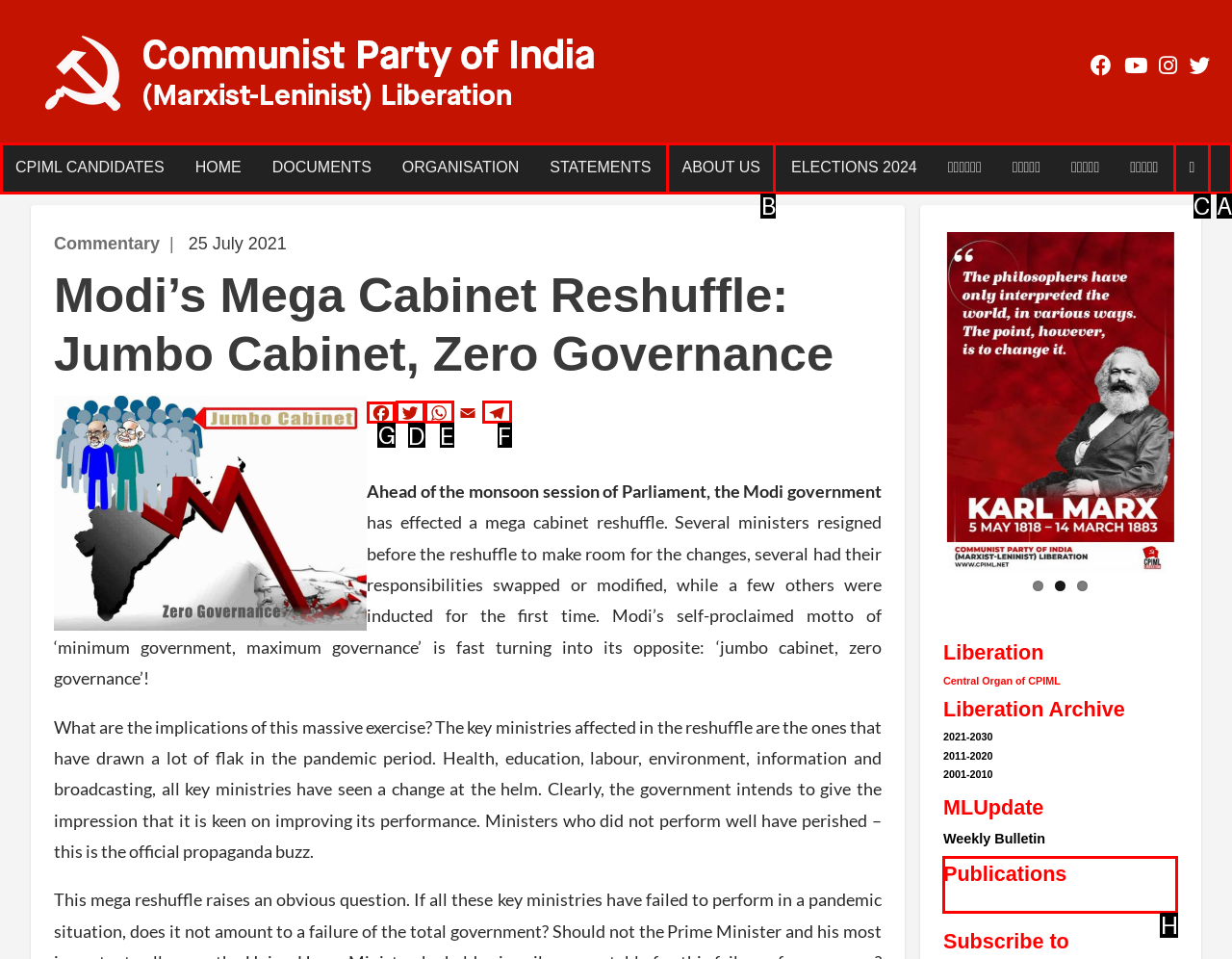Identify which HTML element should be clicked to fulfill this instruction: Share on Facebook Reply with the correct option's letter.

G